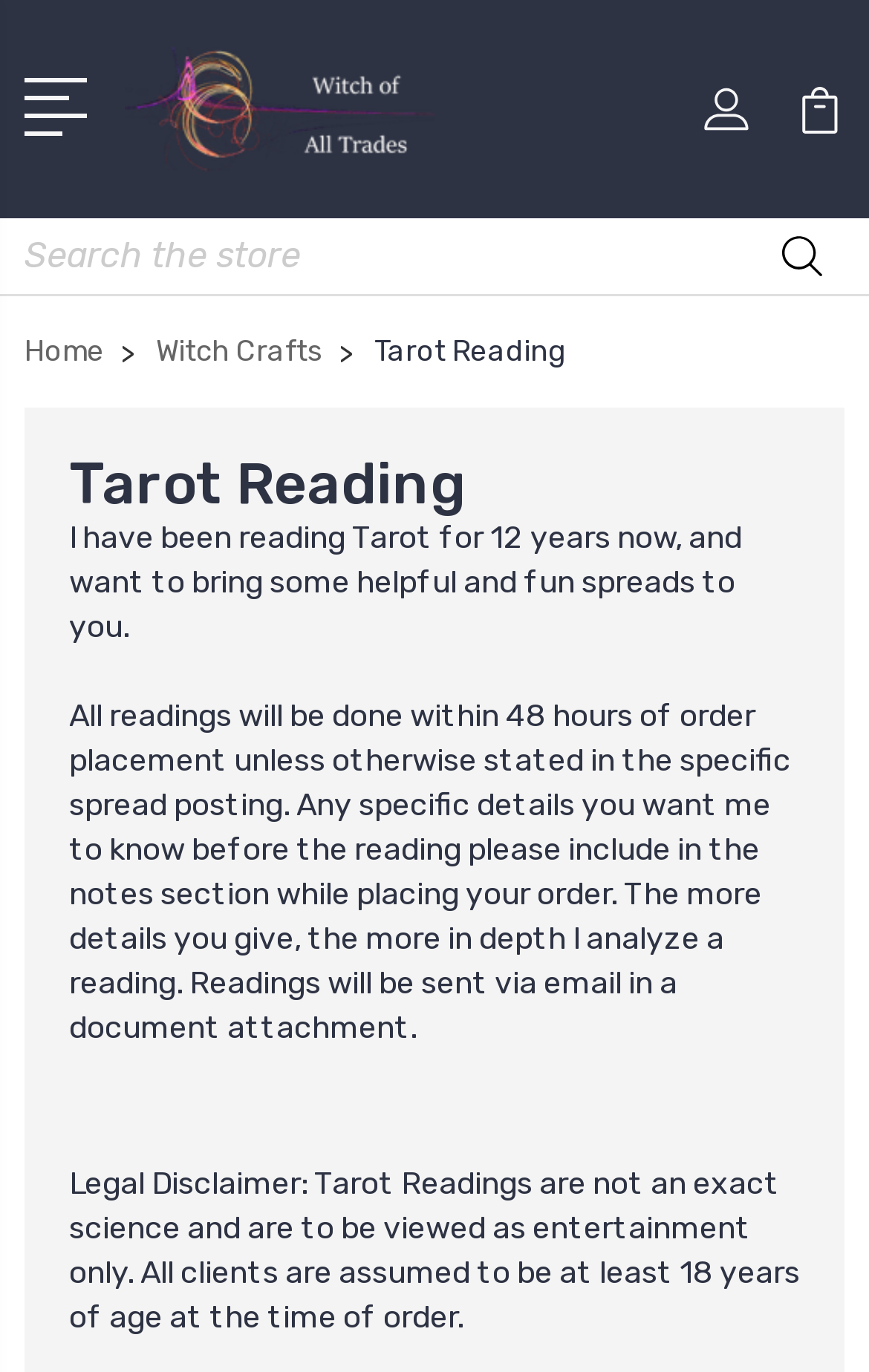Give a succinct answer to this question in a single word or phrase: 
What is the name of the website?

Witch Of All Trades